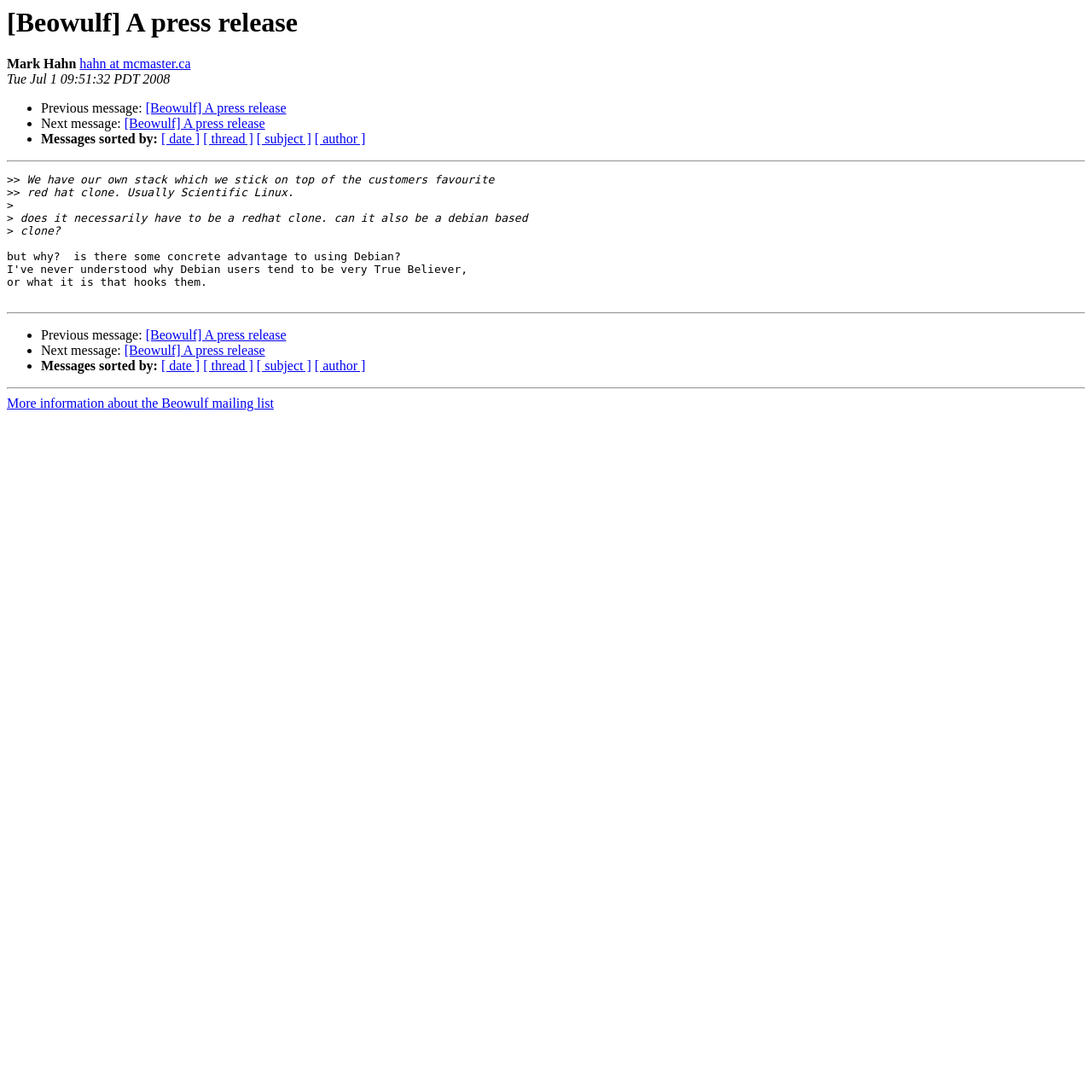Answer this question using a single word or a brief phrase:
What are the options to sort messages by?

date, thread, subject, author